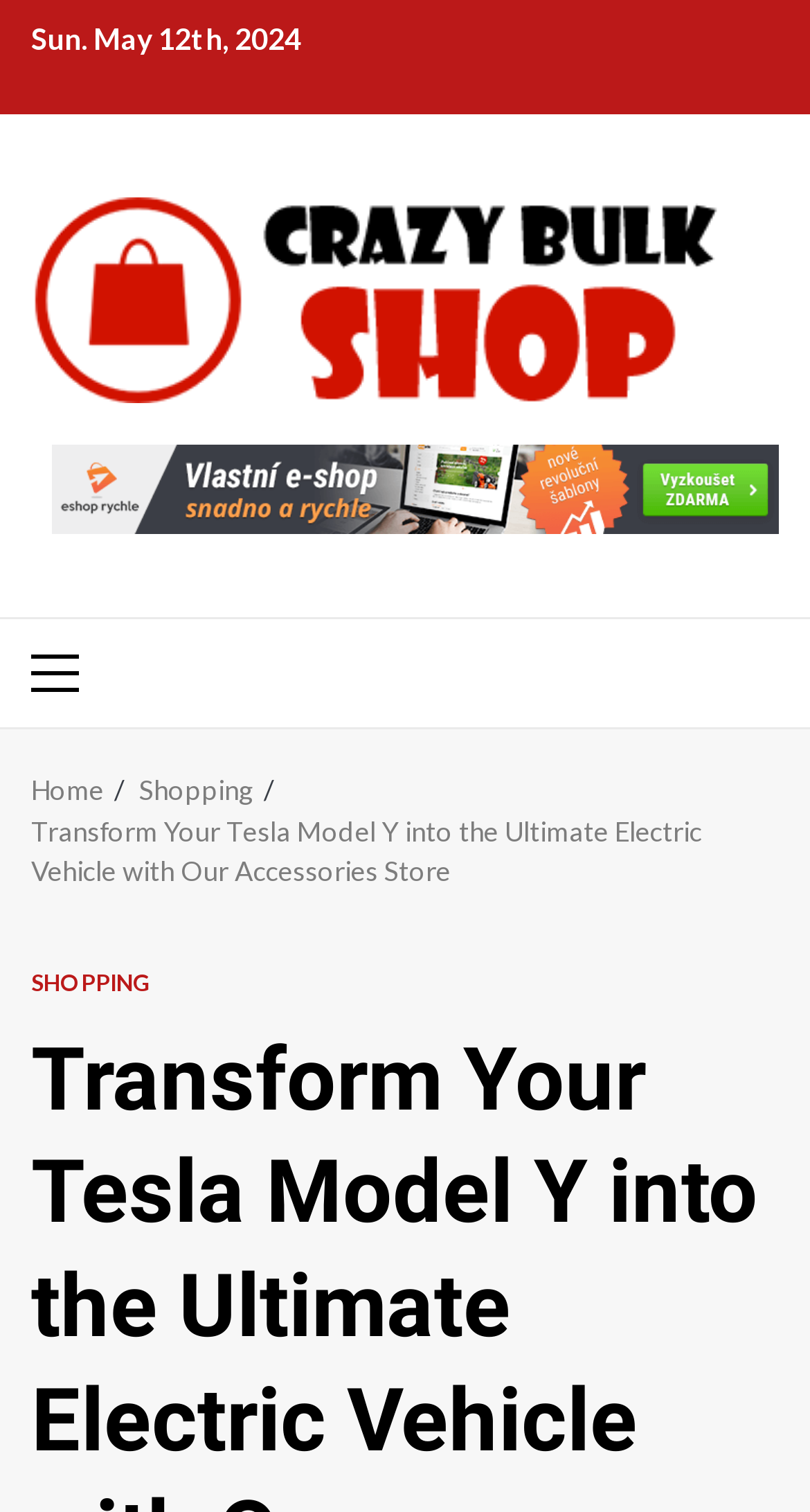Please provide a brief answer to the following inquiry using a single word or phrase:
What is the date displayed on the webpage?

Sun. May 12th, 2024